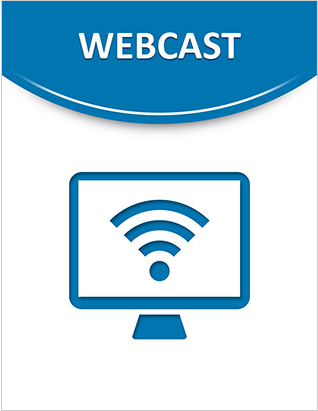What is the format of the session?
Please give a well-detailed answer to the question.

The question asks about the format of the session. The image features a graphic representation of a webcast, which implies that the session is being held online. The word 'WEBCAST' also reinforces this idea, indicating that the session is an online format.